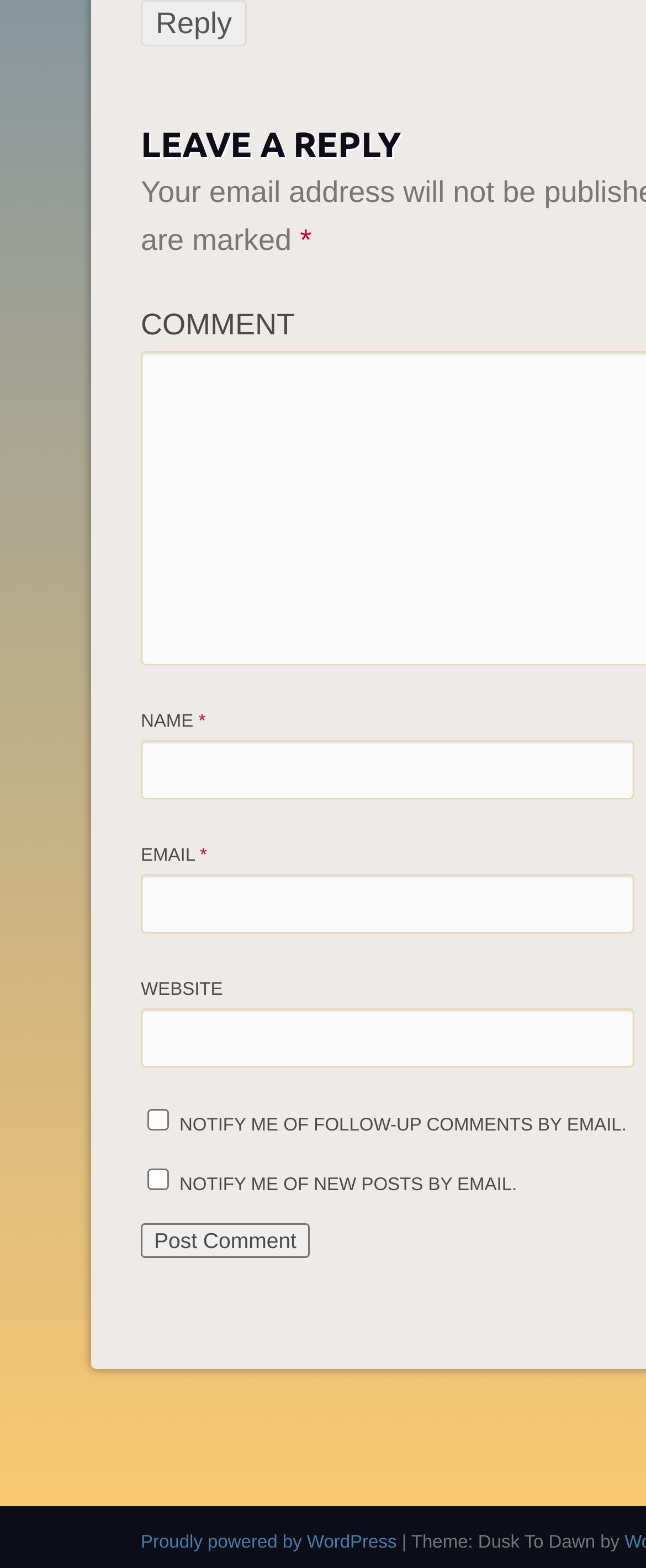What is the label of the first text box?
From the image, respond using a single word or phrase.

NAME